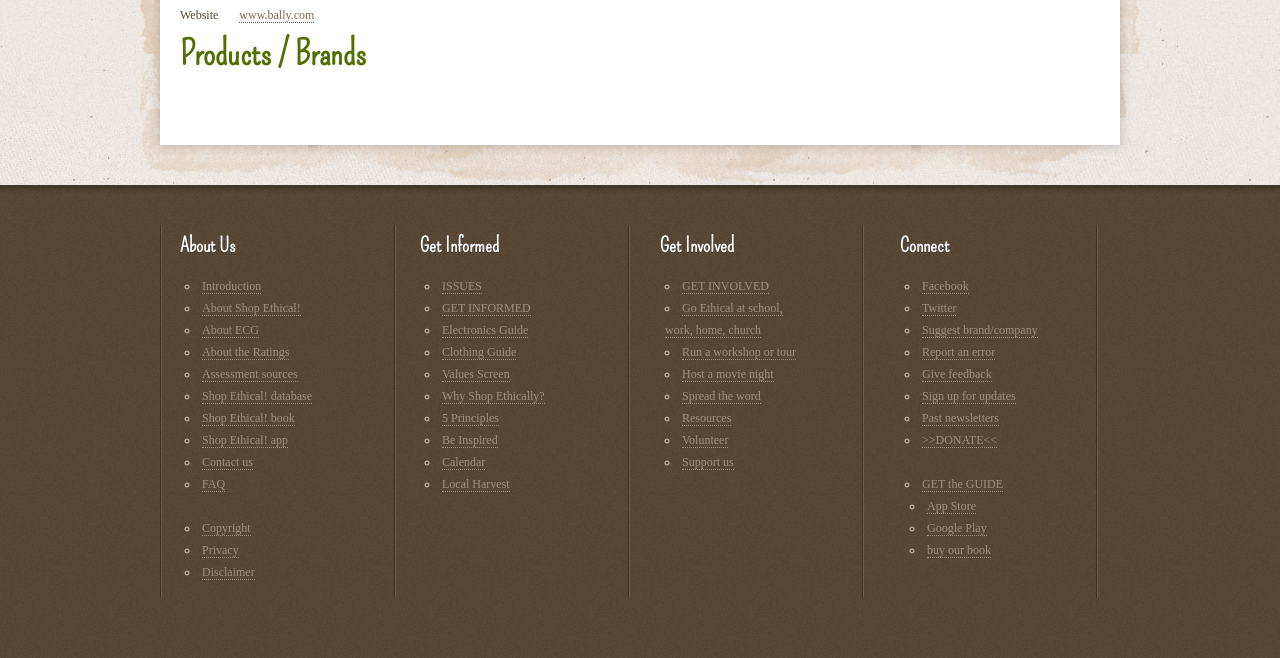Find the bounding box coordinates of the element I should click to carry out the following instruction: "Learn about 'Electronics Guide'".

[0.345, 0.491, 0.413, 0.514]